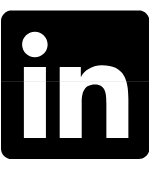Is the webpage related to auto transport?
Please provide a single word or phrase answer based on the image.

Yes